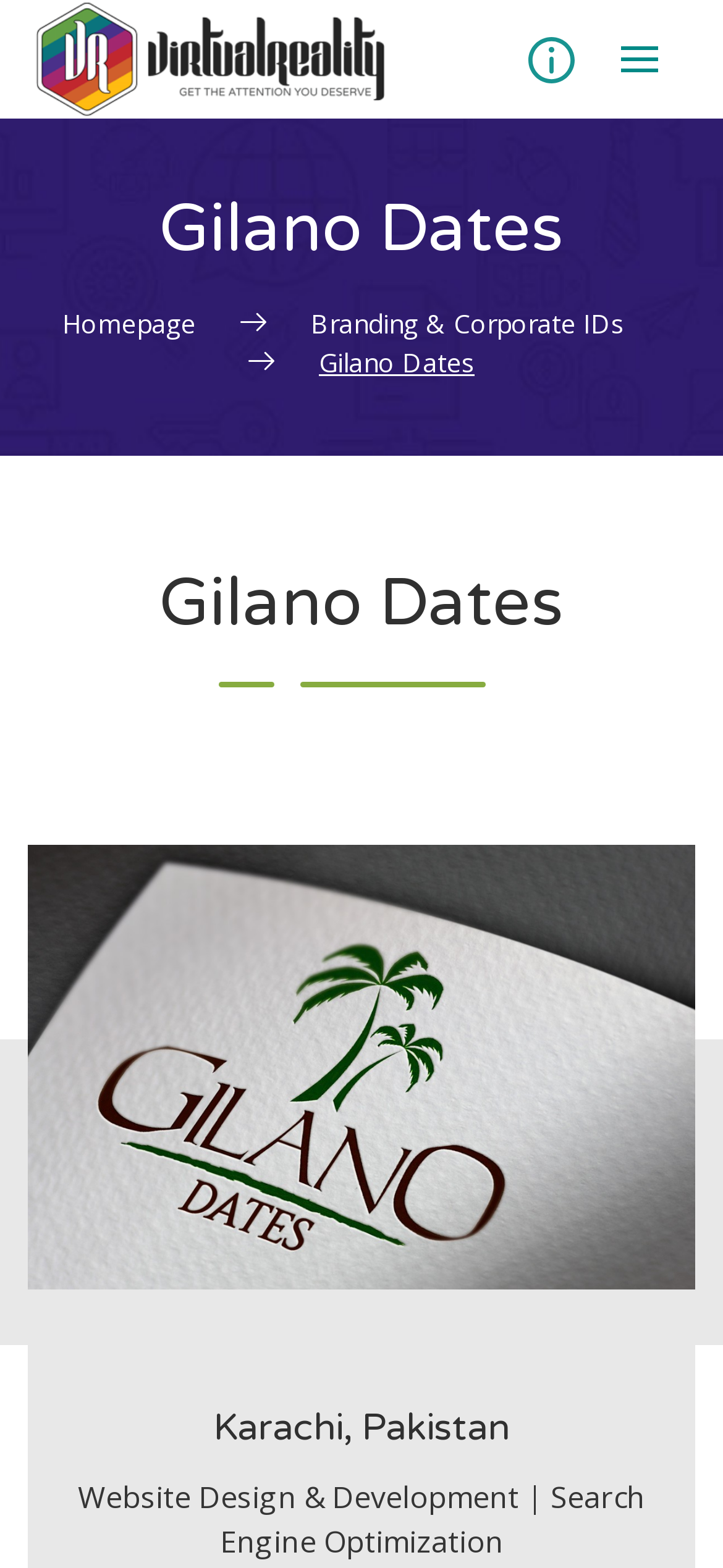Determine the bounding box coordinates for the UI element described. Format the coordinates as (top-left x, top-left y, bottom-right x, bottom-right y) and ensure all values are between 0 and 1. Element description: Homepage

[0.086, 0.194, 0.271, 0.217]